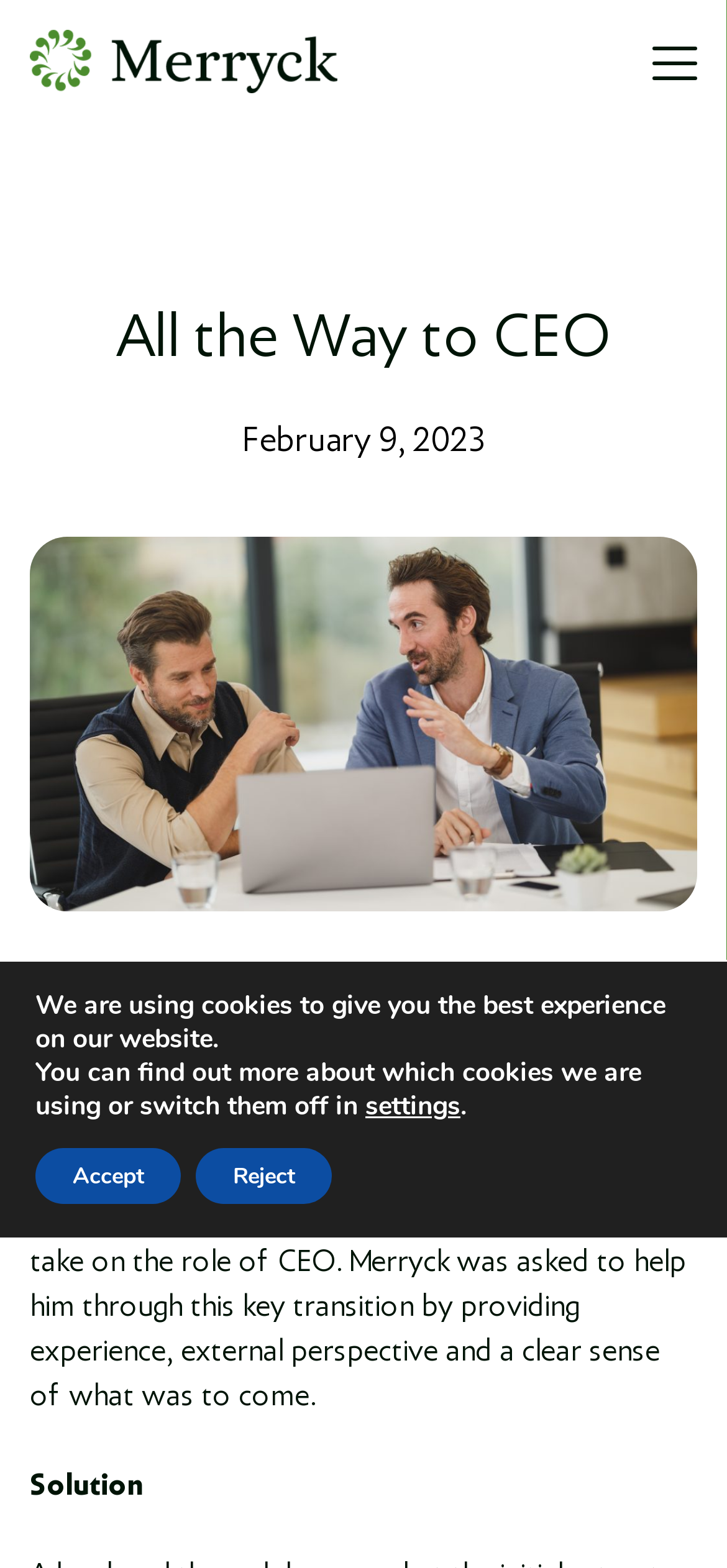What is the date of the case study?
Please interpret the details in the image and answer the question thoroughly.

I found the date of the case study by looking at the StaticText element with the content 'February 9, 2023' which is located at [0.333, 0.269, 0.667, 0.292] on the webpage.